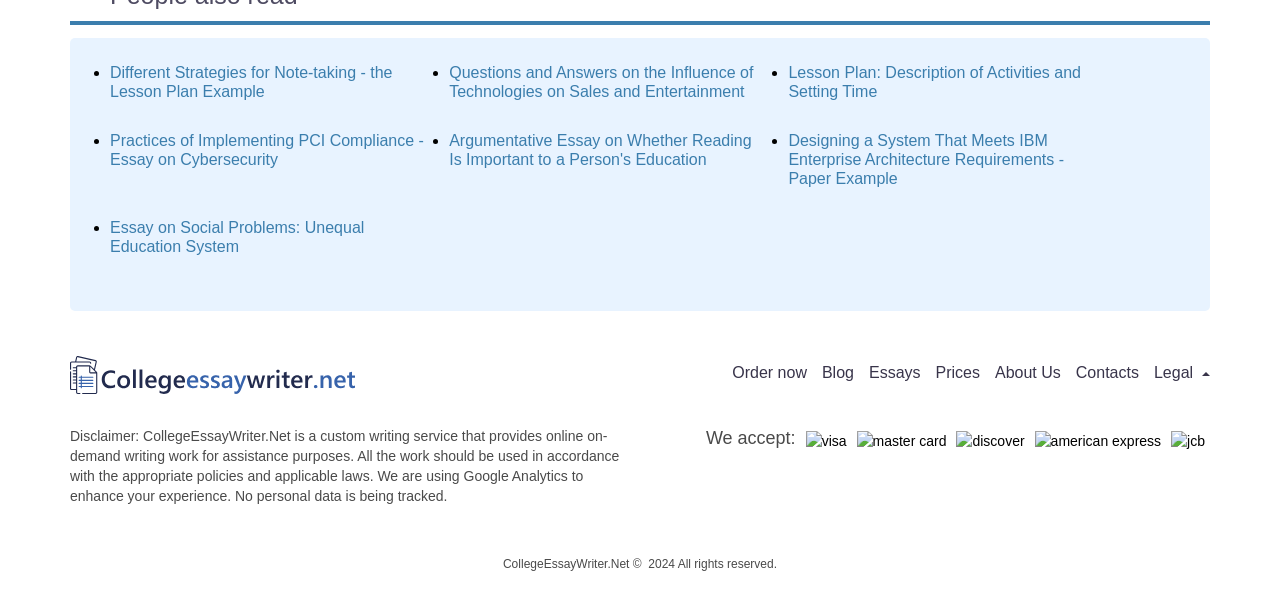What payment methods are accepted? Examine the screenshot and reply using just one word or a brief phrase.

Visa, Mastercard, Discover, American Express, JCB